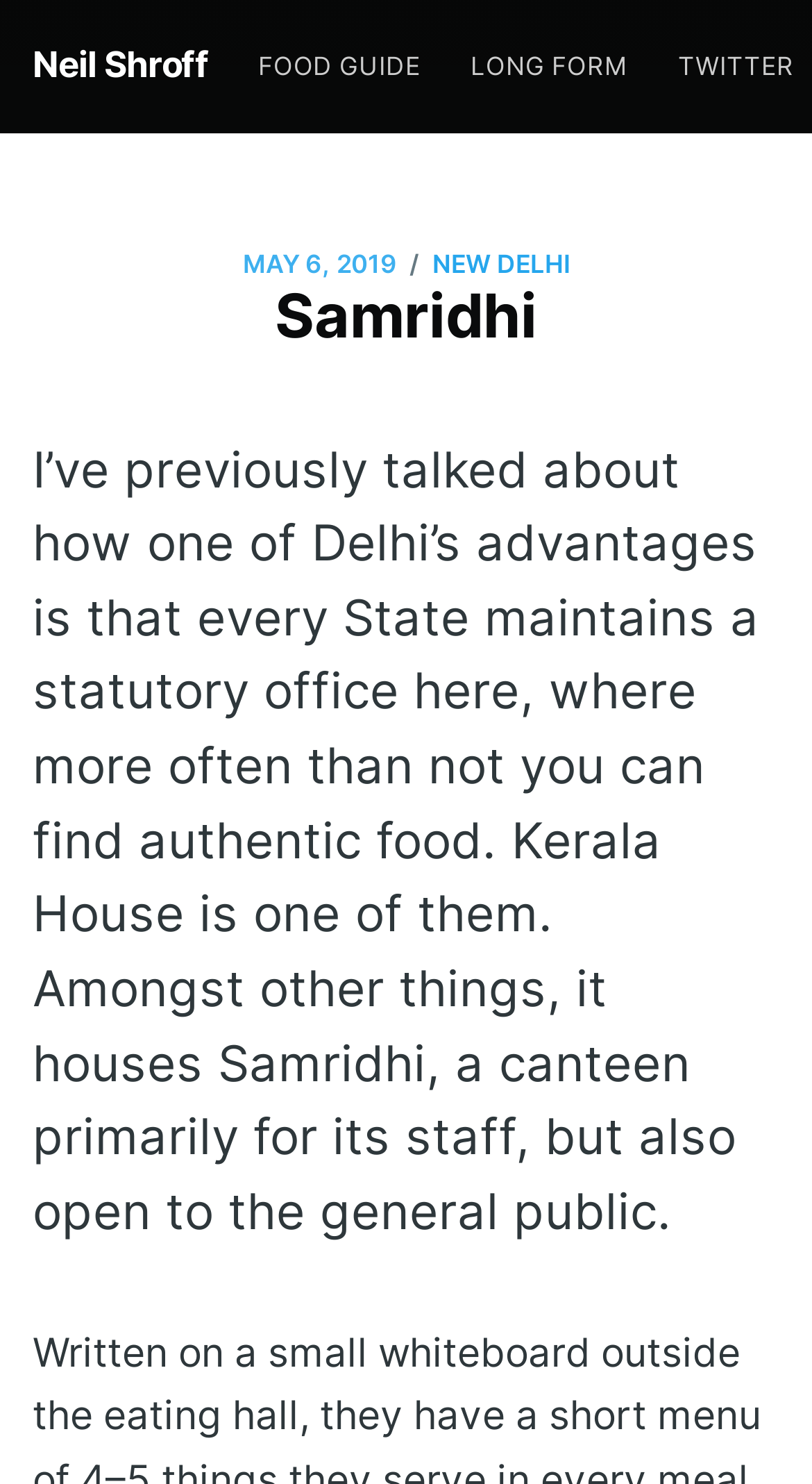Given the element description "Long Form" in the screenshot, predict the bounding box coordinates of that UI element.

[0.549, 0.017, 0.804, 0.072]